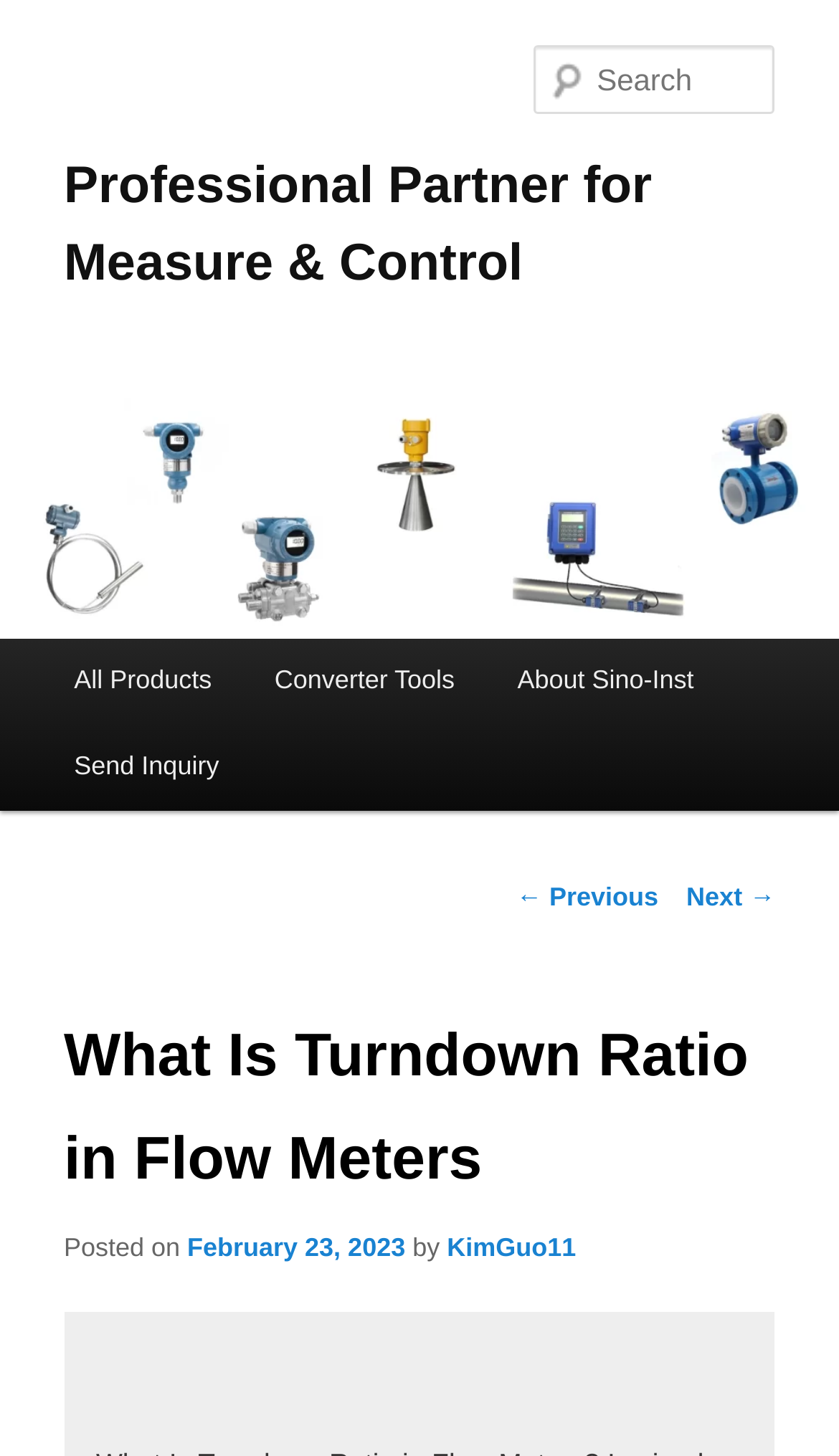Find the bounding box coordinates for the element that must be clicked to complete the instruction: "Visit the Converter Tools page". The coordinates should be four float numbers between 0 and 1, indicated as [left, top, right, bottom].

[0.29, 0.439, 0.579, 0.498]